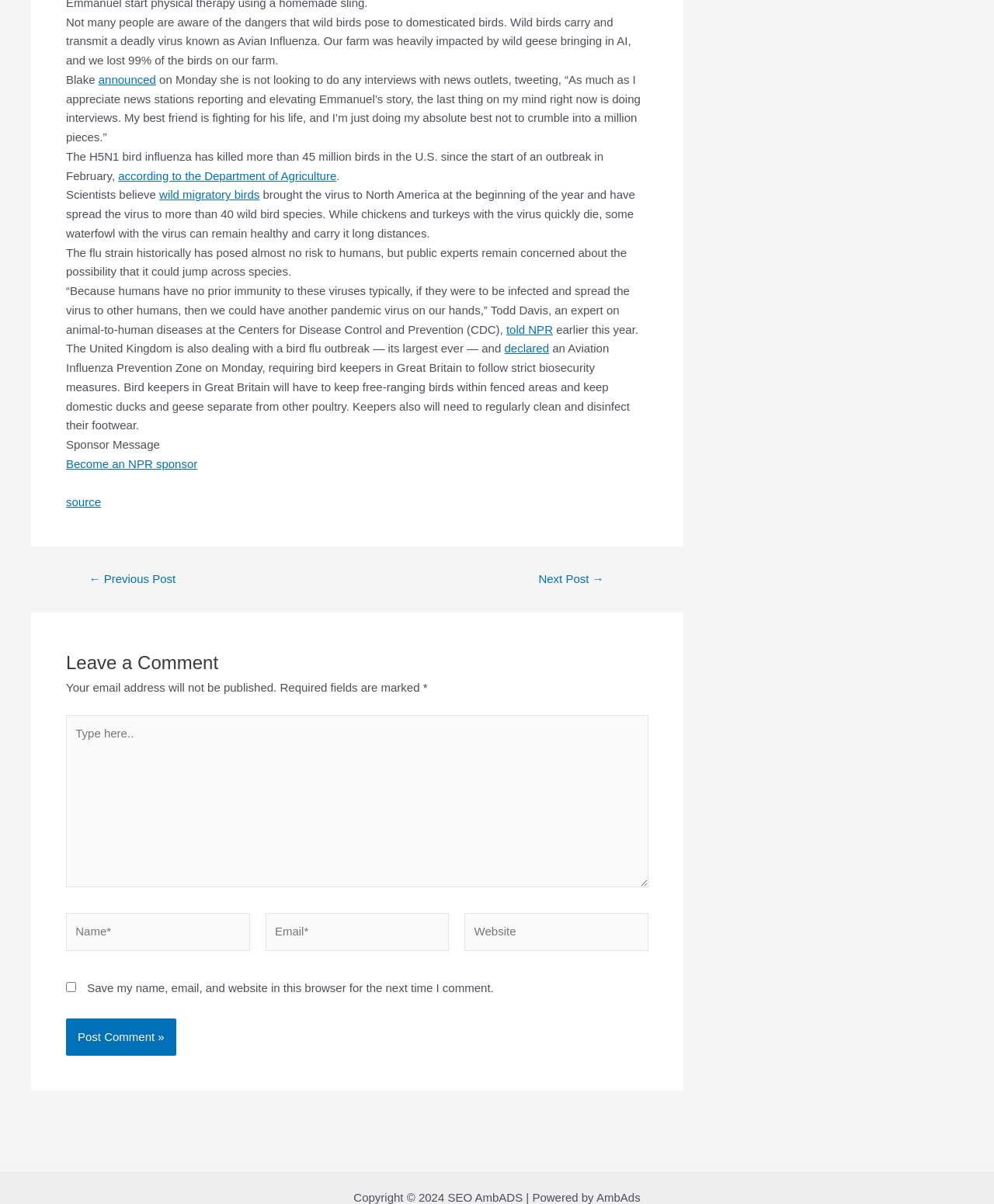Calculate the bounding box coordinates for the UI element based on the following description: "told NPR". Ensure the coordinates are four float numbers between 0 and 1, i.e., [left, top, right, bottom].

[0.509, 0.268, 0.556, 0.279]